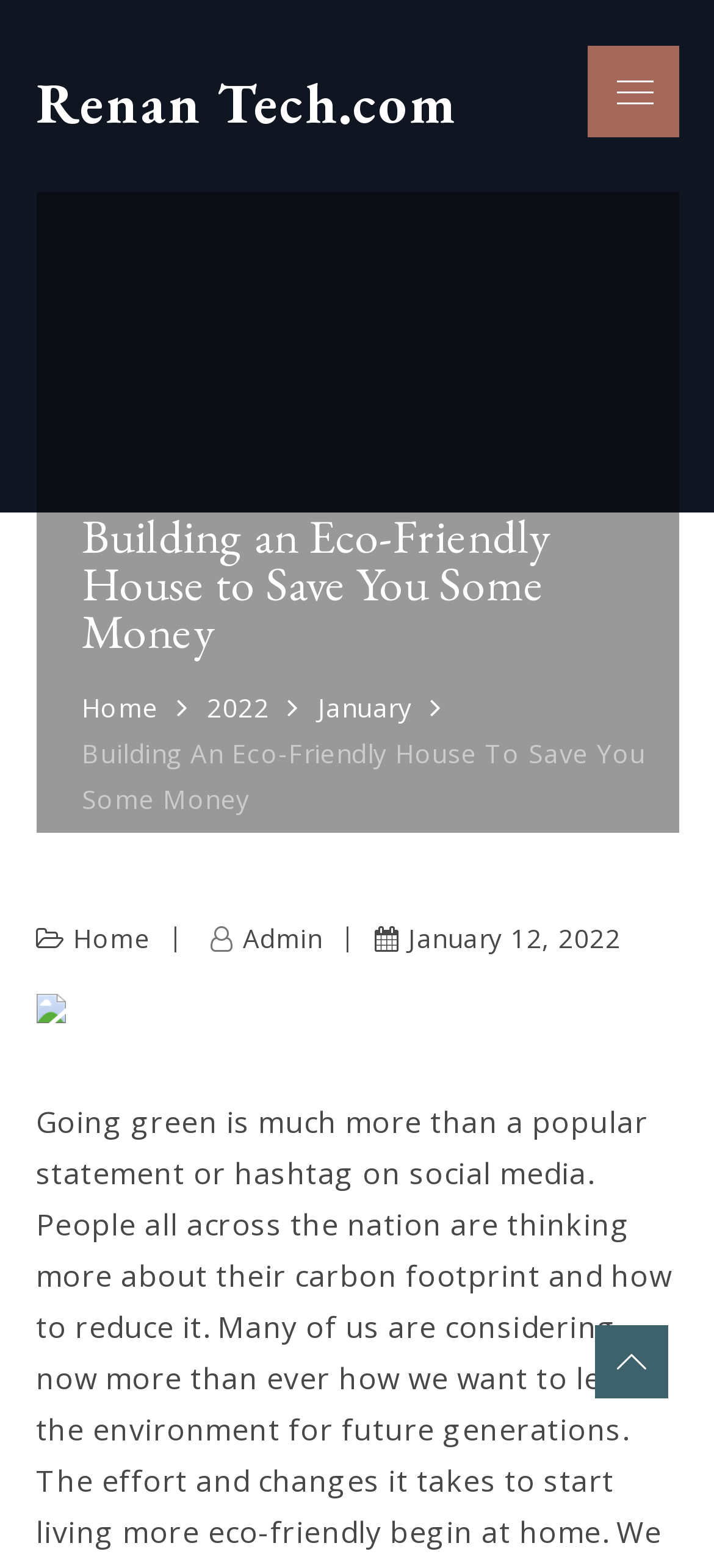Can you provide the bounding box coordinates for the element that should be clicked to implement the instruction: "Click on the 'Menu' button"?

[0.822, 0.029, 0.95, 0.088]